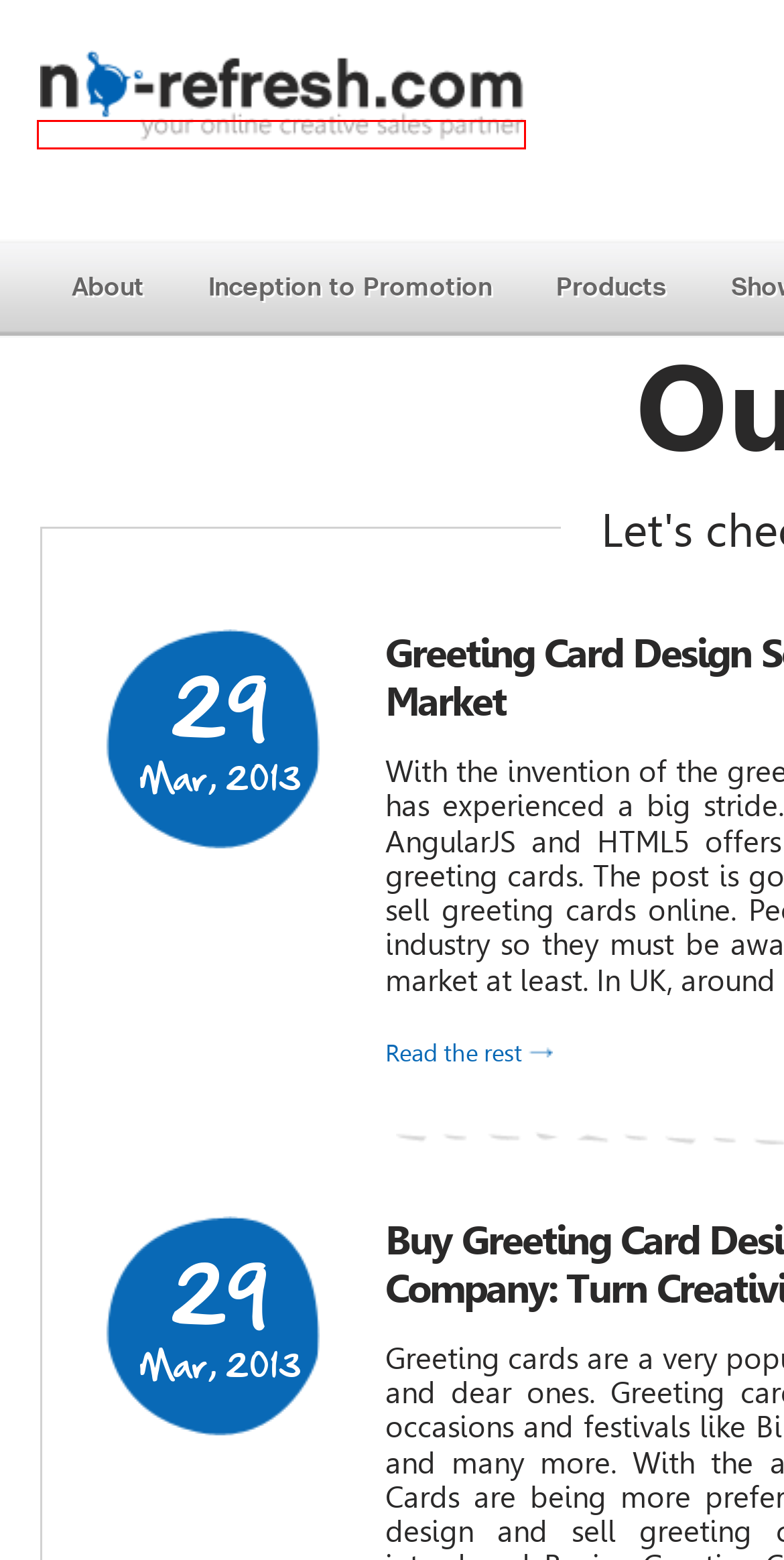Using the screenshot of a webpage with a red bounding box, pick the webpage description that most accurately represents the new webpage after the element inside the red box is clicked. Here are the candidates:
A. View All Online Shoes Design Software Tag Post - No-Refresh Review
B. No-Refresh Terms & Condition Details
C. Product Design Software: Custom Online HTML5 Product Designer Tool / Software
D. No-Refresh Products: View Our Software Application Products Section
E. View All Shoe Designer Software Tag Post - No-Refresh Review
F. About no-refresh.com: Online Product Design Software Company
G. Lettering Design Software - Custom Online Letter Design Tool
H. View All Skin Design Software Tag Post - No-Refresh Review

C